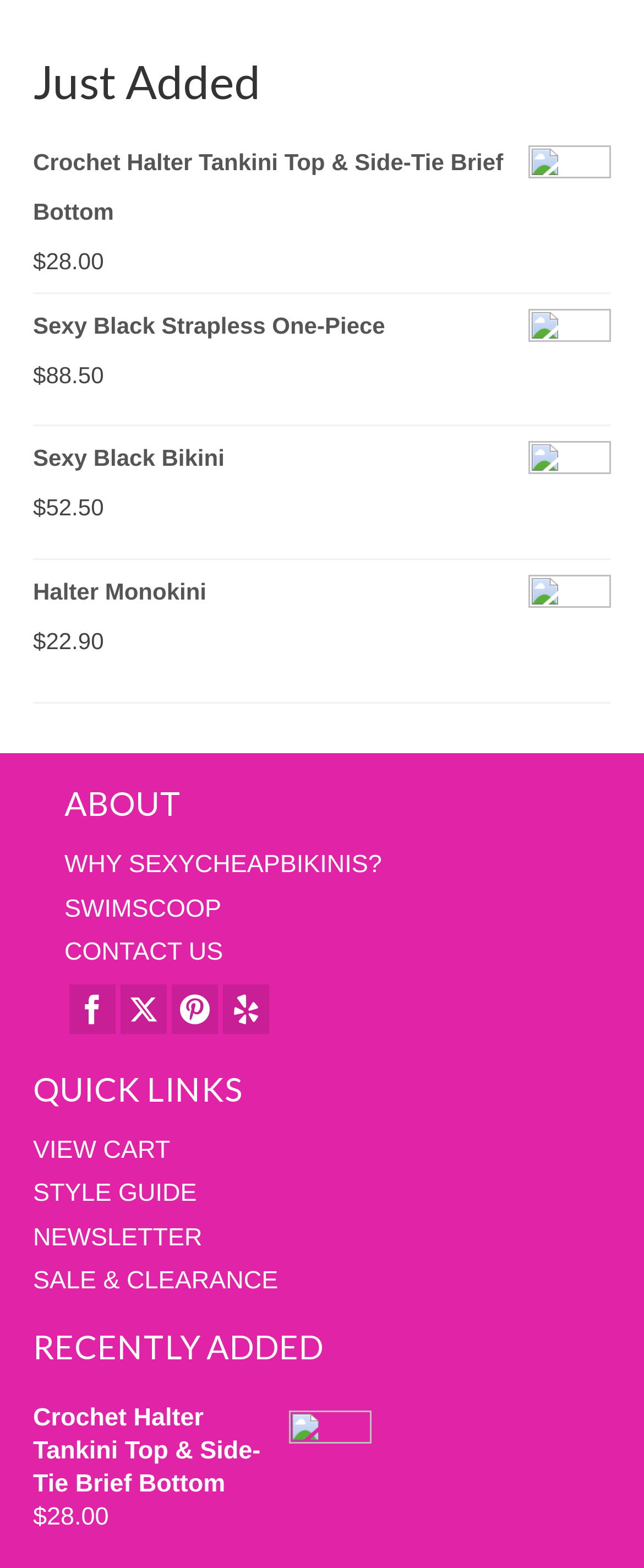Please determine the bounding box coordinates for the element that should be clicked to follow these instructions: "Go to CONTACT US".

[0.1, 0.599, 0.346, 0.616]